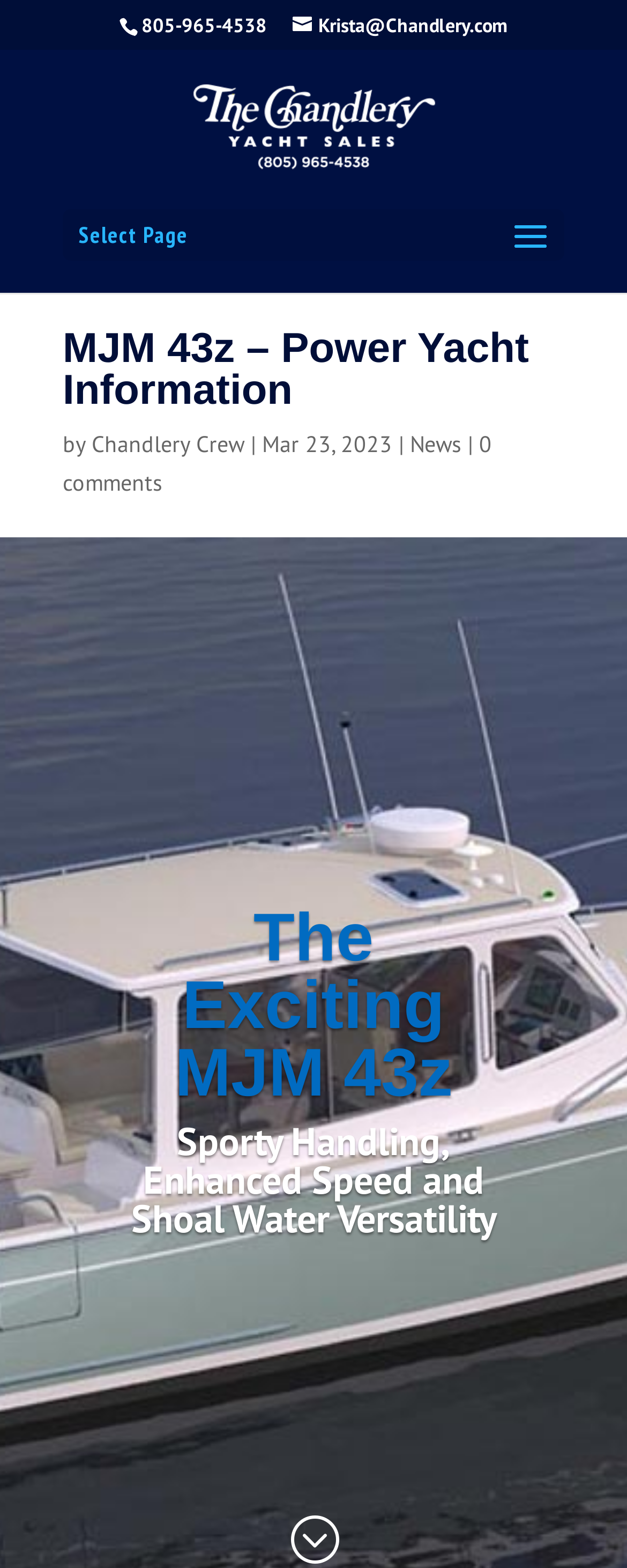Provide the bounding box for the UI element matching this description: "0 comments".

[0.1, 0.274, 0.785, 0.317]